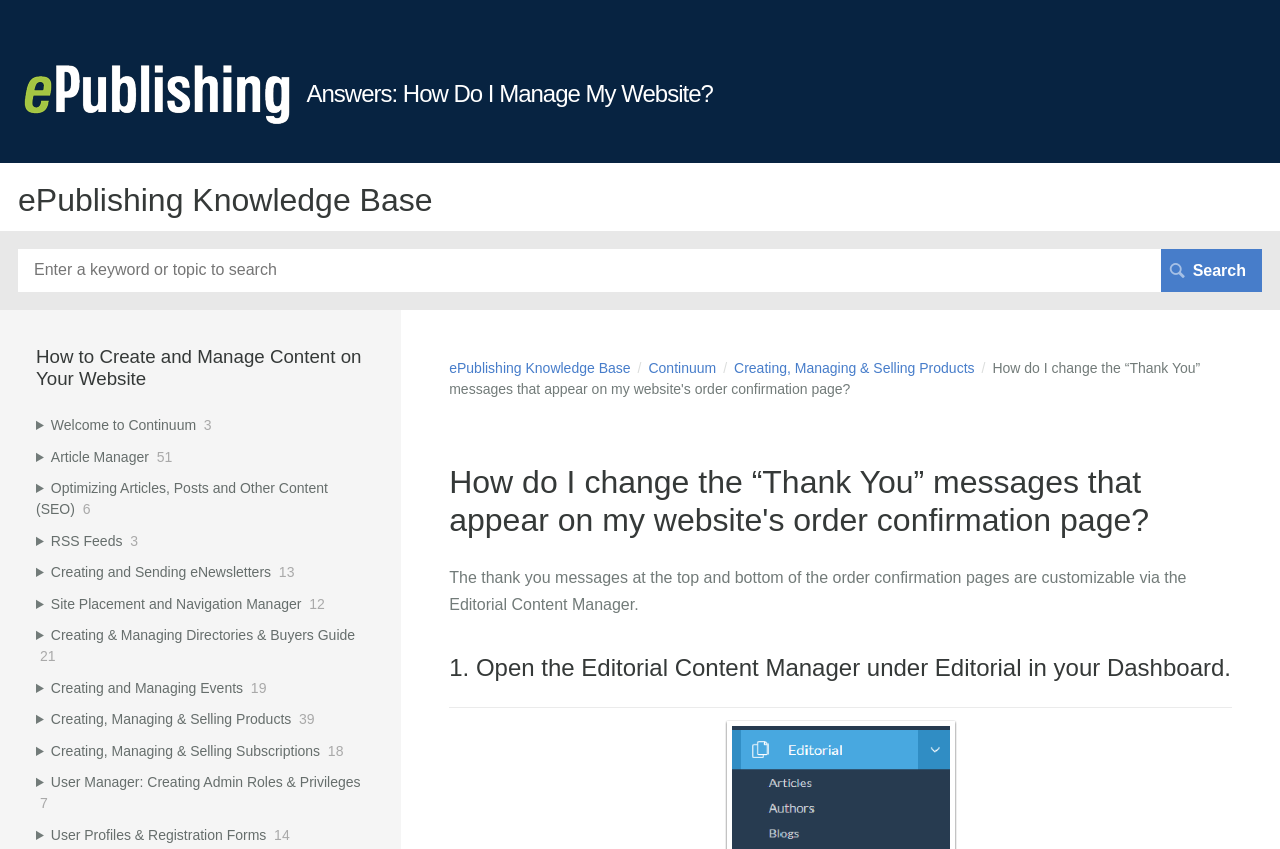Based on the element description, predict the bounding box coordinates (top-left x, top-left y, bottom-right x, bottom-right y) for the UI element in the screenshot: Creating, Managing & Selling Products

[0.573, 0.424, 0.775, 0.443]